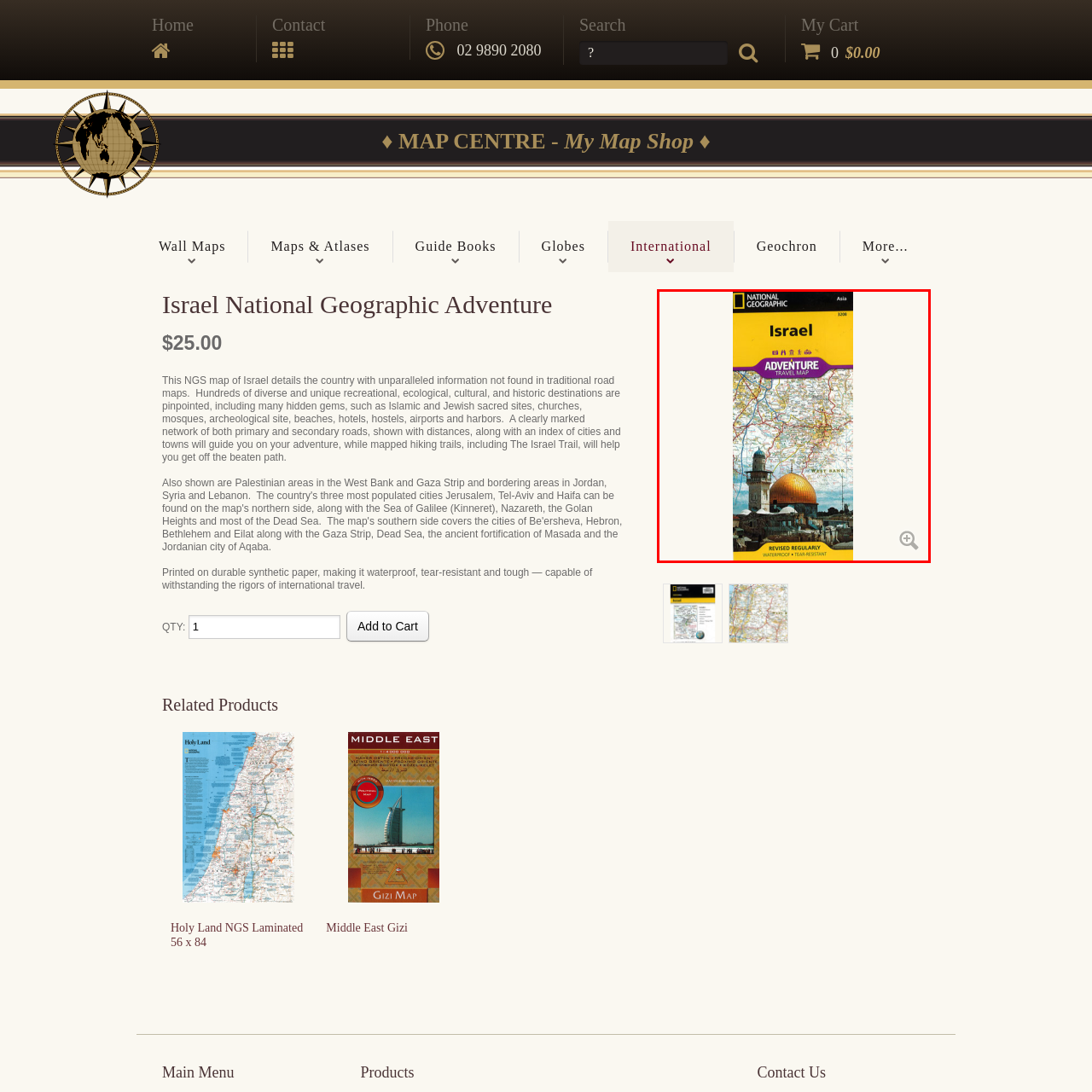What is the iconic symbol of Jerusalem depicted on the map?
Carefully examine the image within the red bounding box and provide a detailed answer to the question.

The illustration at the bottom of the map depicts significant monuments, including the distinctive Dome of the Rock, which is an iconic symbol of Jerusalem, situated near various historical structures.